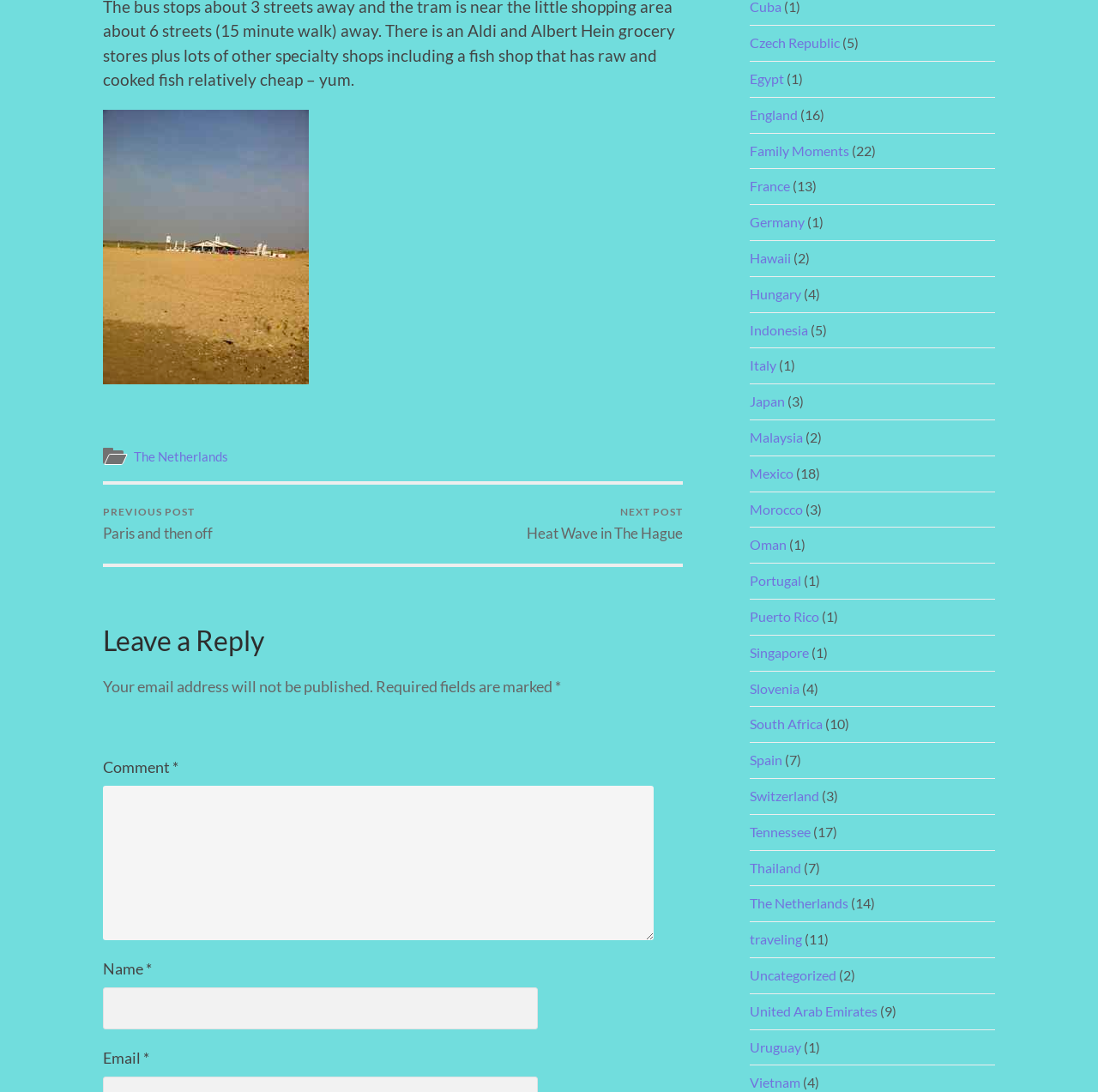Could you provide the bounding box coordinates for the portion of the screen to click to complete this instruction: "Leave a comment"?

[0.094, 0.72, 0.595, 0.861]